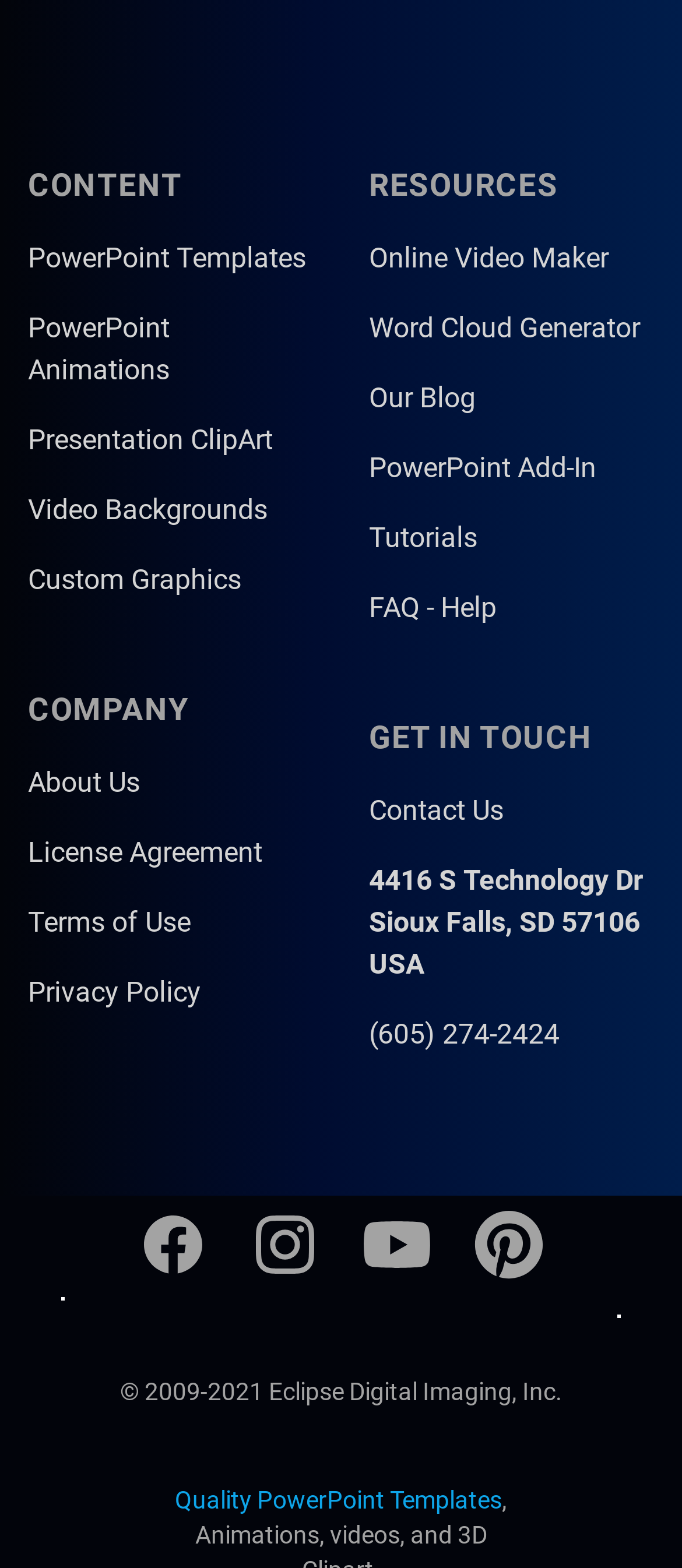Can you show the bounding box coordinates of the region to click on to complete the task described in the instruction: "Follow us on Facebook"?

None